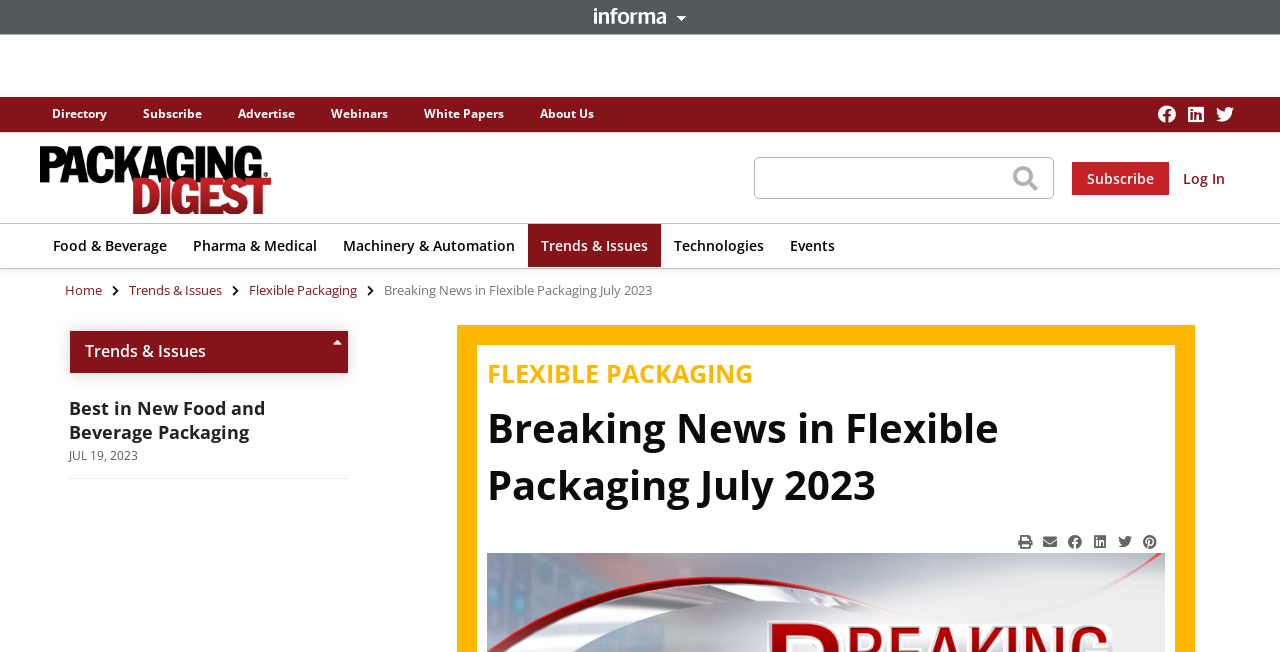Find the bounding box of the UI element described as follows: "Machinery & Automation".

[0.258, 0.346, 0.412, 0.406]